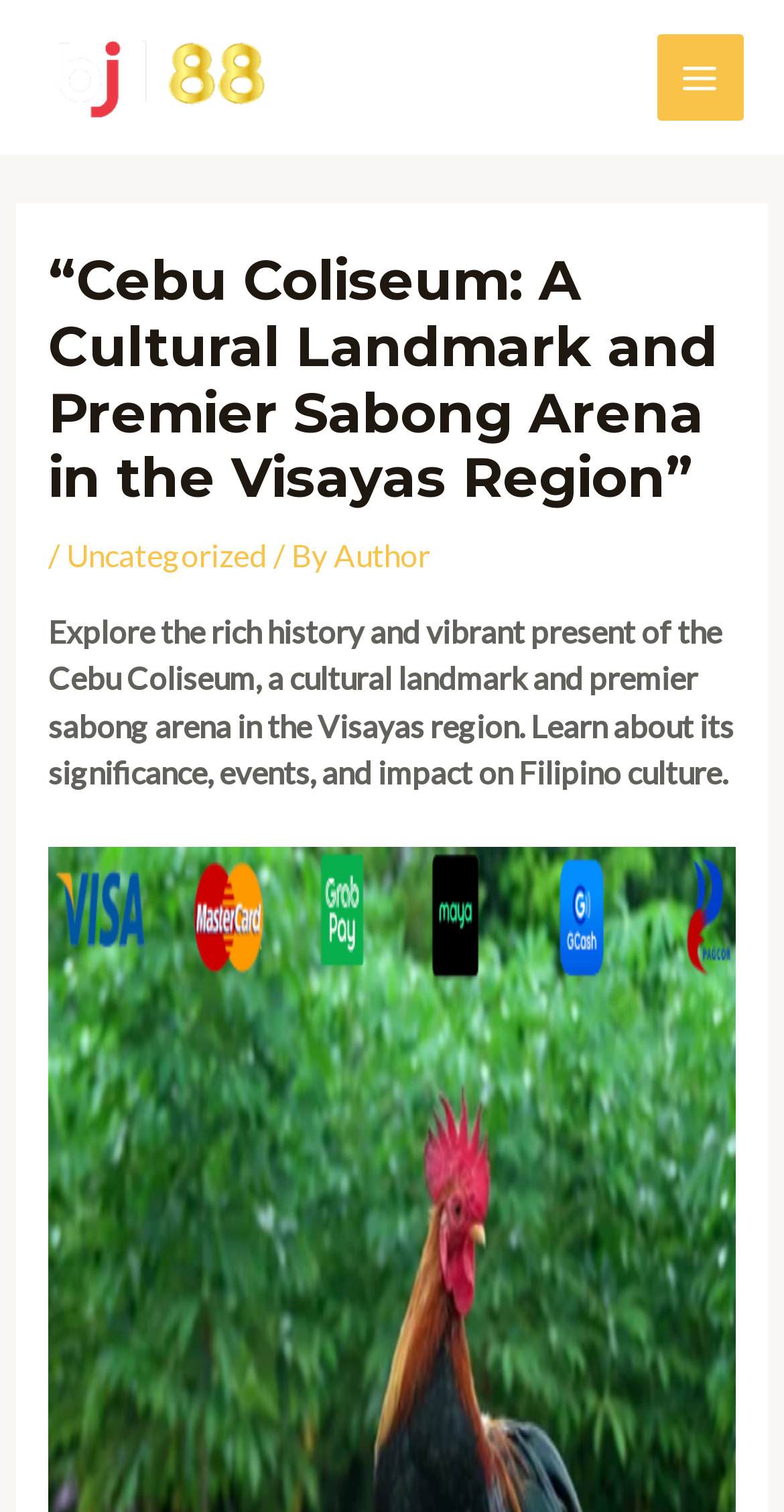What is the region where the Cebu Coliseum is located?
Please analyze the image and answer the question with as much detail as possible.

The region where the Cebu Coliseum is located can be found in the heading element which says '“Cebu Coliseum: A Cultural Landmark and Premier Sabong Arena in the Visayas Region”'. The phrase 'Visayas Region' indicates the location of the Cebu Coliseum.